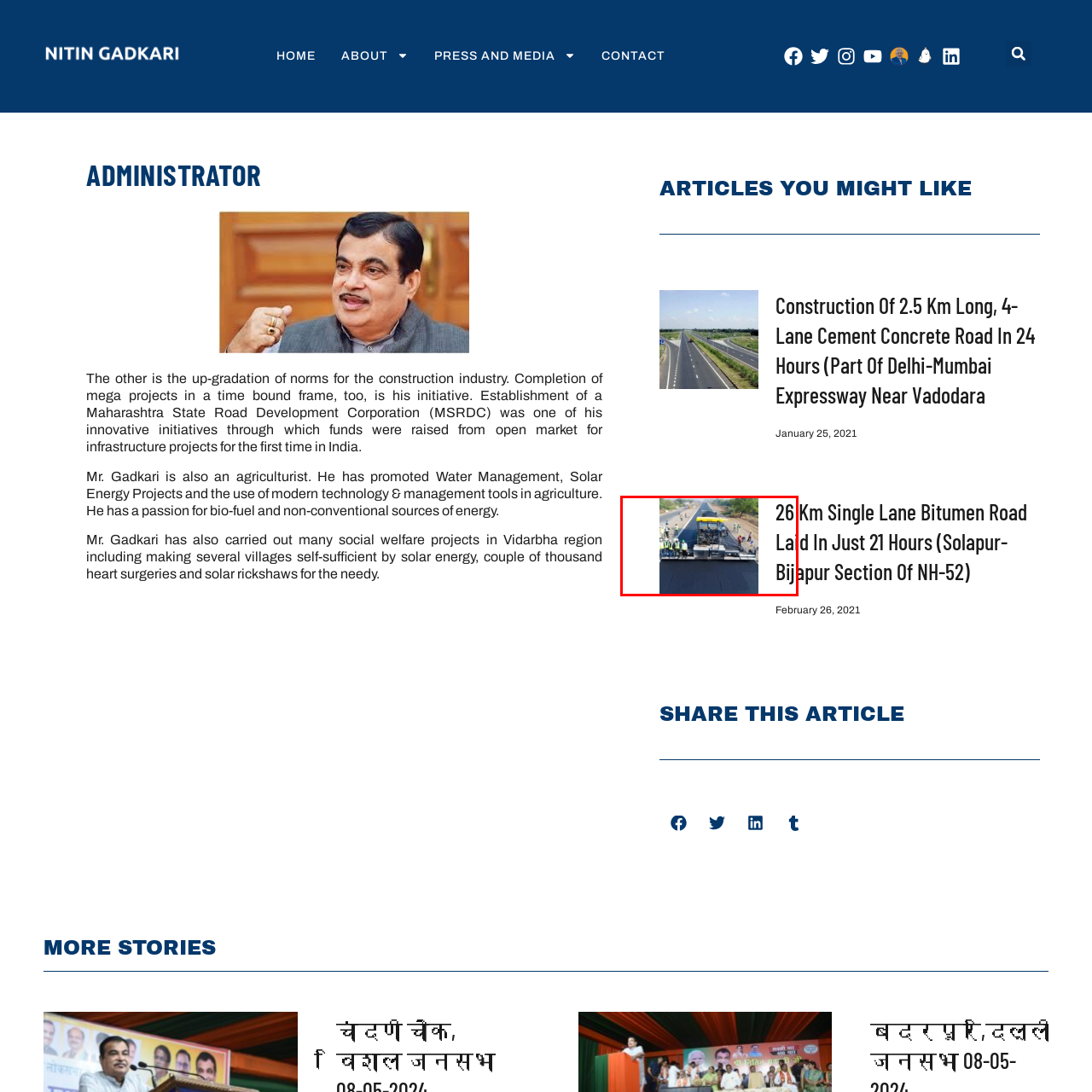Provide a thorough description of the scene depicted within the red bounding box.

This image showcases a construction scene from the project titled "26 Km Single Lane Bitumen Road Laid In Just 21 Hours" on the Solapur-Bijapur section of NH-52. In the foreground, a road paver is actively laying down asphalt, signifying the rapid road construction process. A team of workers, dressed in safety gear, observes and facilitates the operation as machinery works ahead.

In the background, the freshly laid road extends into the distance, flanked by a clear sky and greenery, illustrating the project’s efficient execution and the efforts made to enhance transportation in the region. This image reflects the theme of modern infrastructure development and the remarkable feats achieved in road construction timelines. The project emphasizes advancements in engineering and project management, contributing to better connectivity and growth within the area.